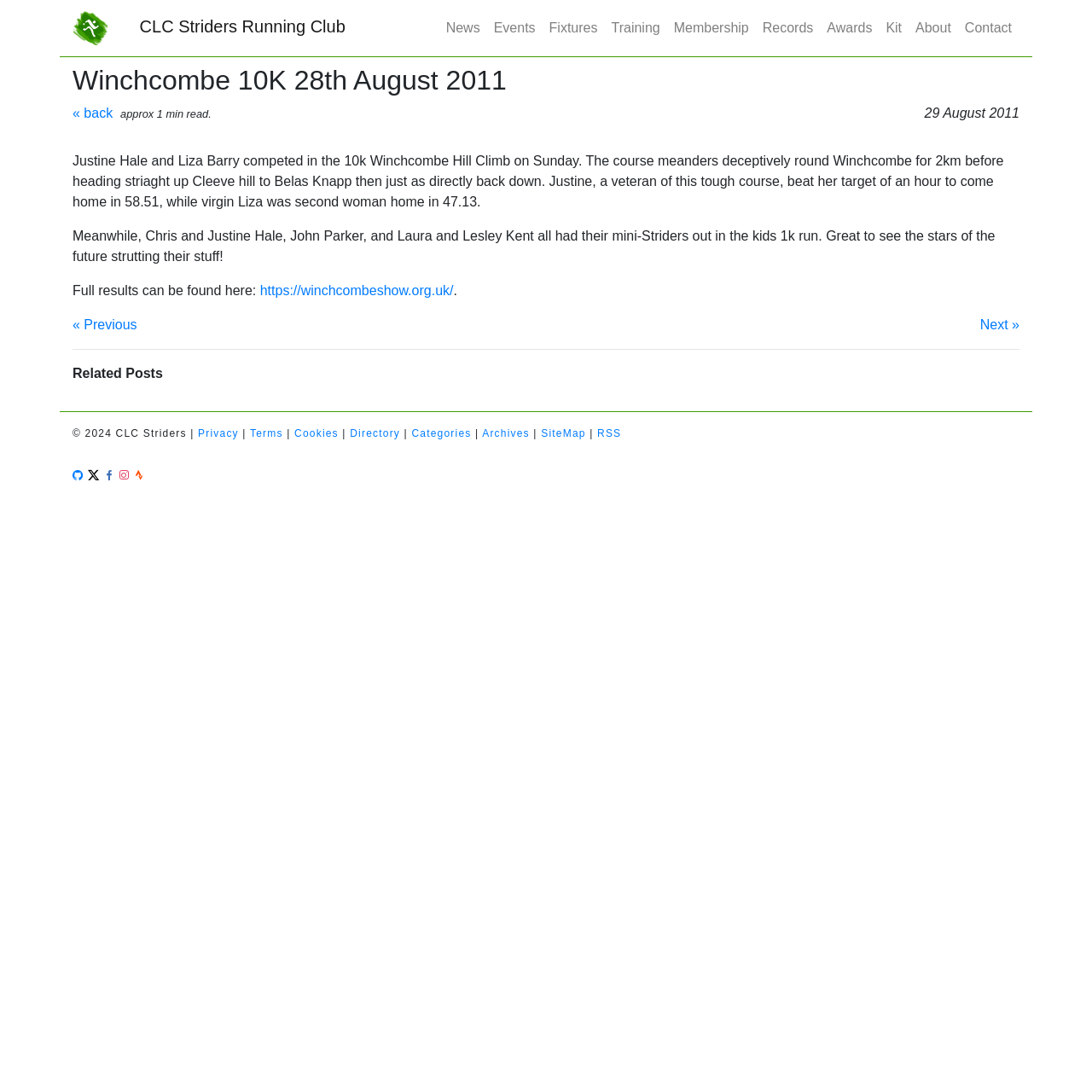Identify the bounding box coordinates of the HTML element based on this description: "CLC Striders Running Club".

[0.067, 0.006, 0.316, 0.045]